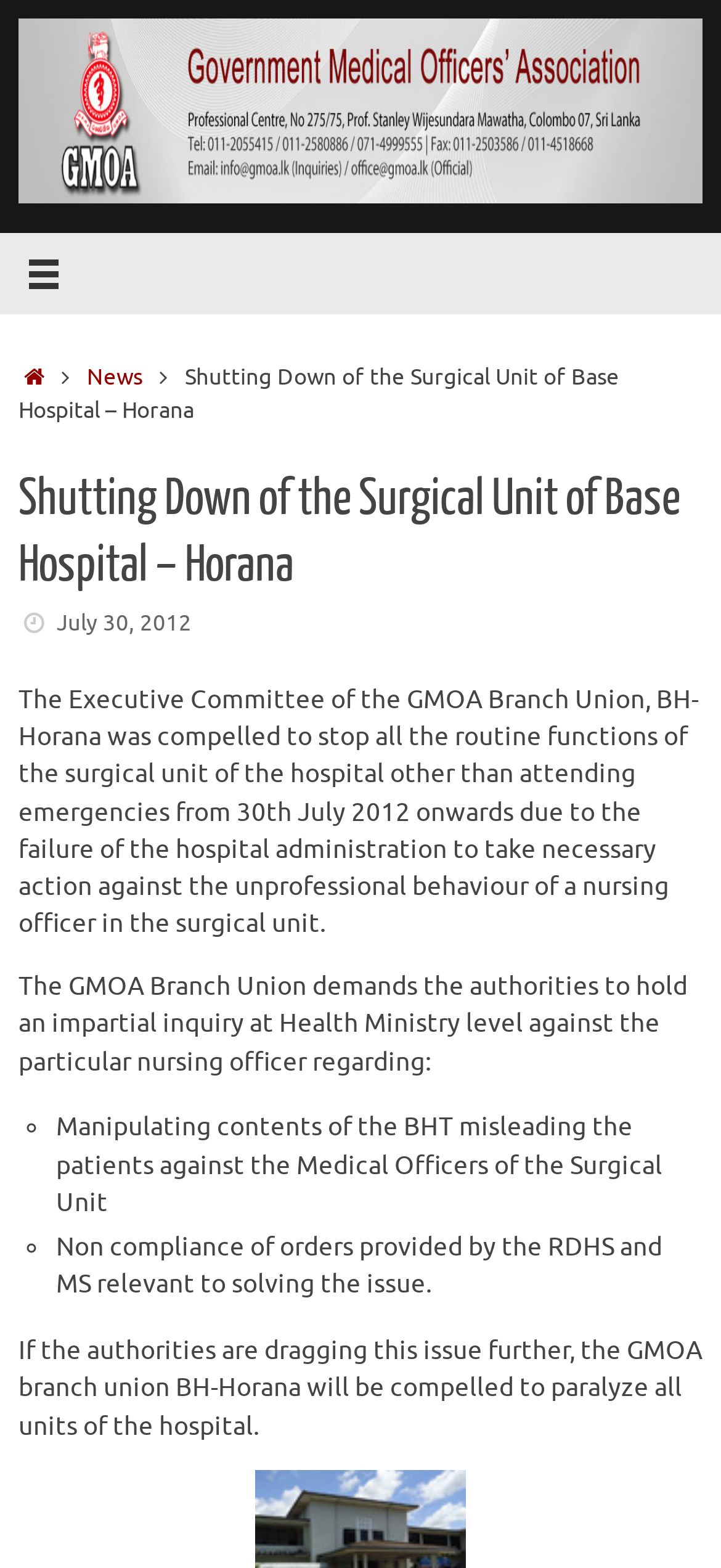Deliver a detailed narrative of the webpage's visual and textual elements.

The webpage appears to be a news article or a press release from the GMOA (Government Medical Officers' Association) regarding the shutting down of the surgical unit of Base Hospital in Horana. 

At the top left of the page, there is an image with the text "GMOA". Below this image, there is a button with an icon and a link to the "Home" page, followed by a link to the "News" section. 

The main content of the page starts with a heading that reads "Shutting Down of the Surgical Unit of Base Hospital – Horana" and is followed by a static text with the same title. Below this, there is a section indicating the date "July 30, 2012". 

The main article begins with a paragraph explaining the reason for shutting down the surgical unit, citing the failure of the hospital administration to take action against a nursing officer's unprofessional behavior. 

The article then lists the demands of the GMOA Branch Union, including an impartial inquiry against the nursing officer. These demands are presented in a bulleted list, with two points: manipulating contents of the BHT to mislead patients against medical officers, and non-compliance with orders from the RDHS and MS to solve the issue. 

Finally, the article concludes with a statement from the GMOA branch union, warning that if the authorities fail to address the issue, they will be forced to paralyze all units of the hospital.